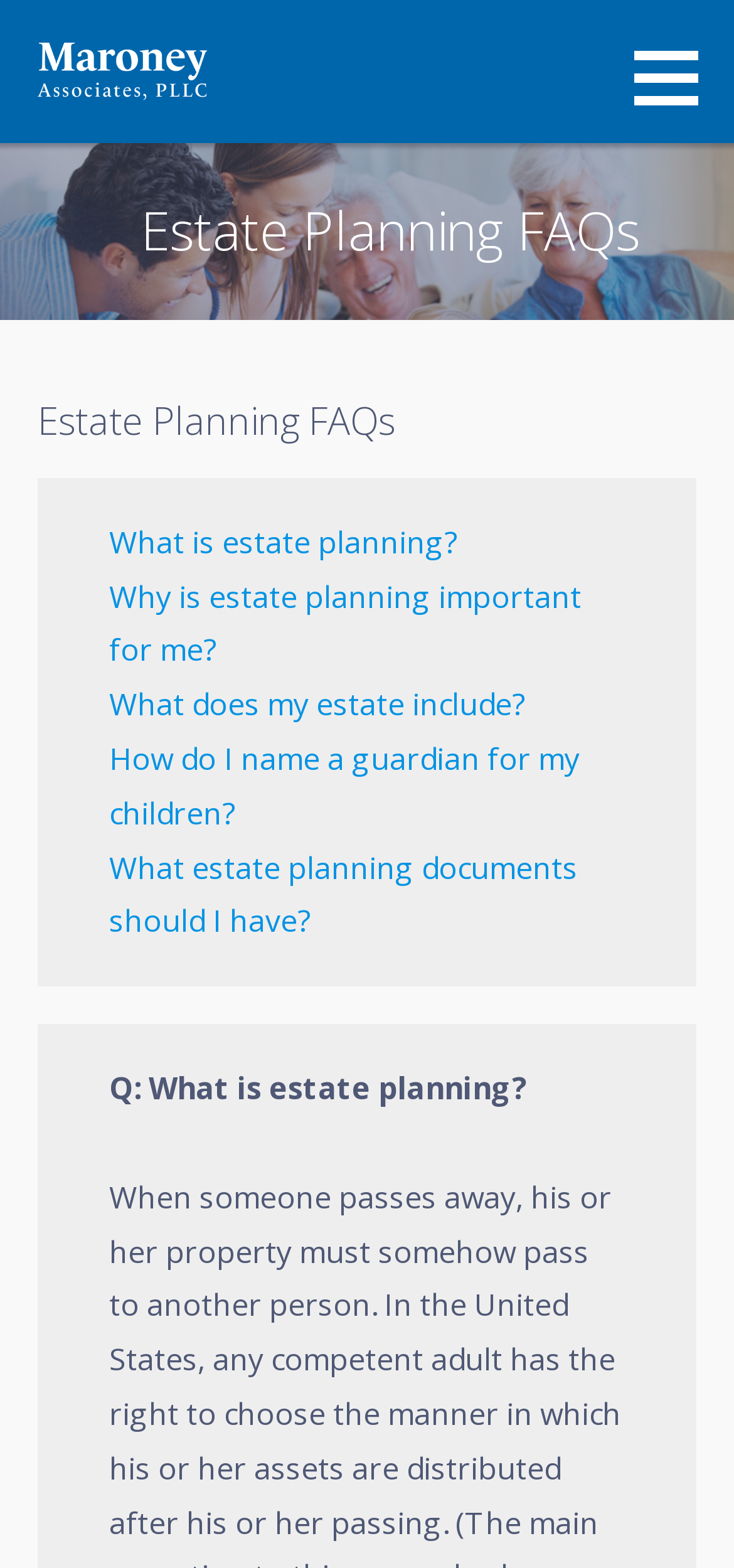Determine the bounding box for the UI element as described: "Inspiration Station". The coordinates should be represented as four float numbers between 0 and 1, formatted as [left, top, right, bottom].

None